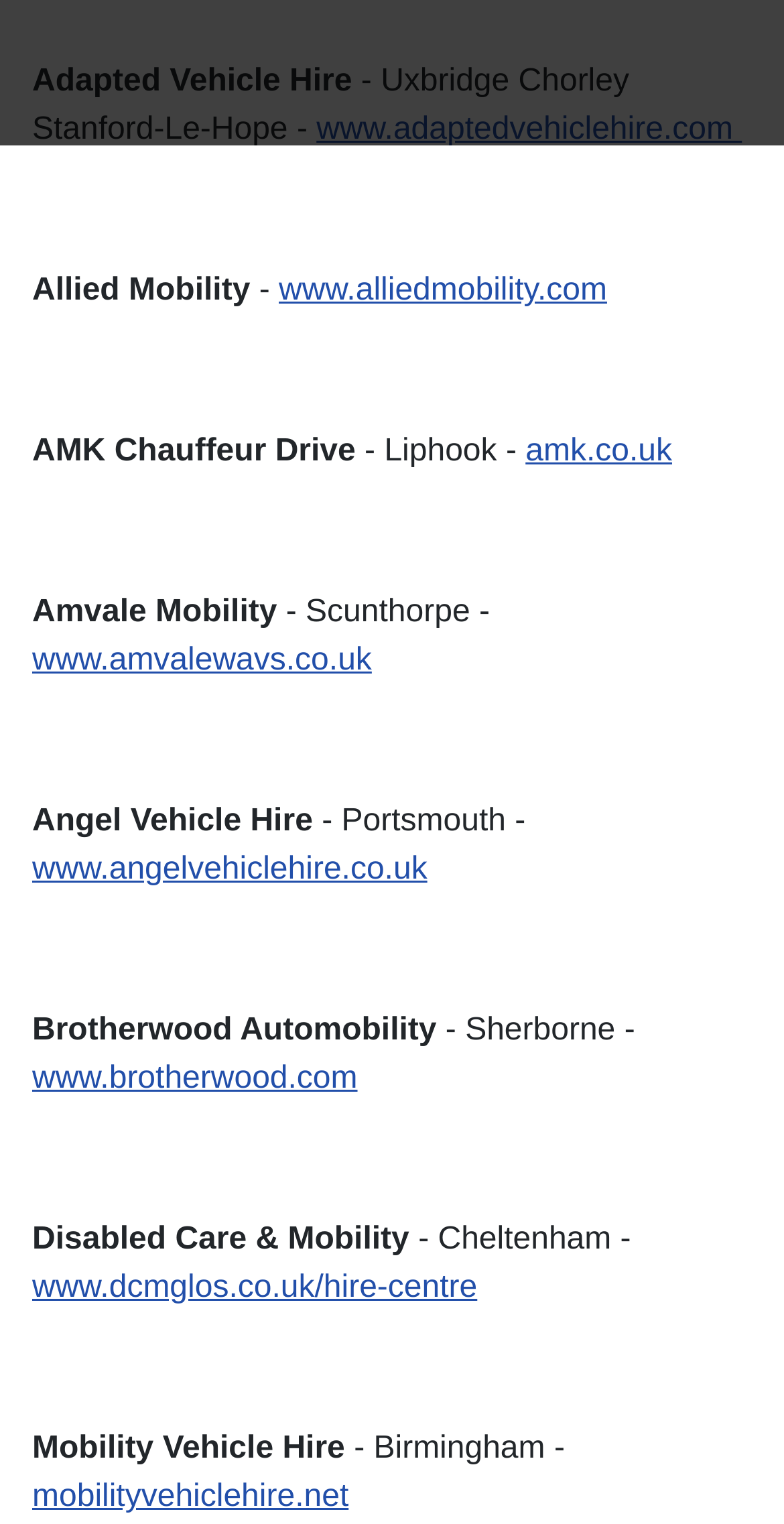Identify the bounding box coordinates of the element that should be clicked to fulfill this task: "Read the '많이 본 자료' section". The coordinates should be provided as four float numbers between 0 and 1, i.e., [left, top, right, bottom].

None